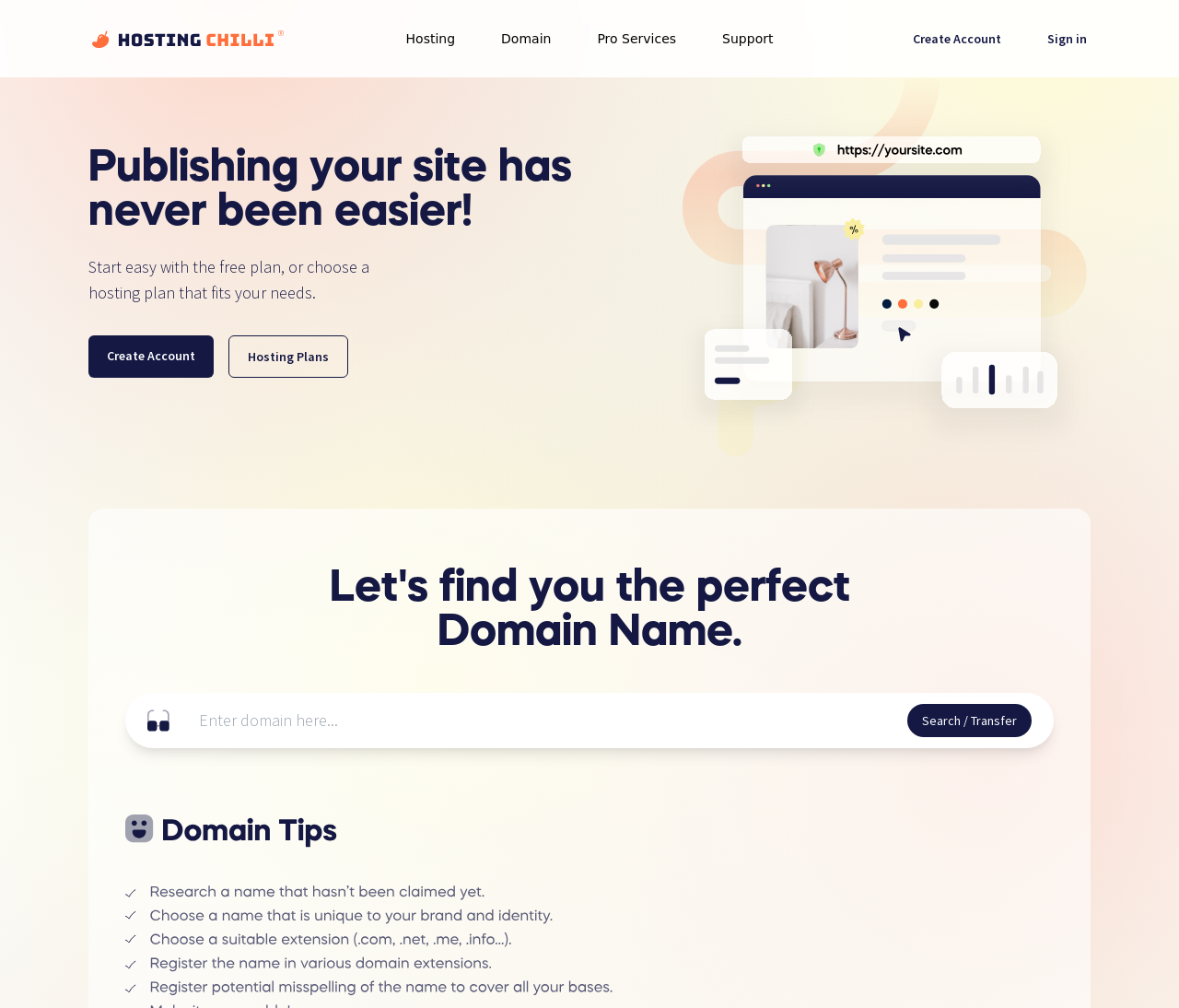Analyze the image and give a detailed response to the question:
What is the minimum requirement to start hosting a site?

The webpage suggests that users can 'Start easy with the free plan', implying that the minimum requirement to start hosting a site is to sign up for the free plan.